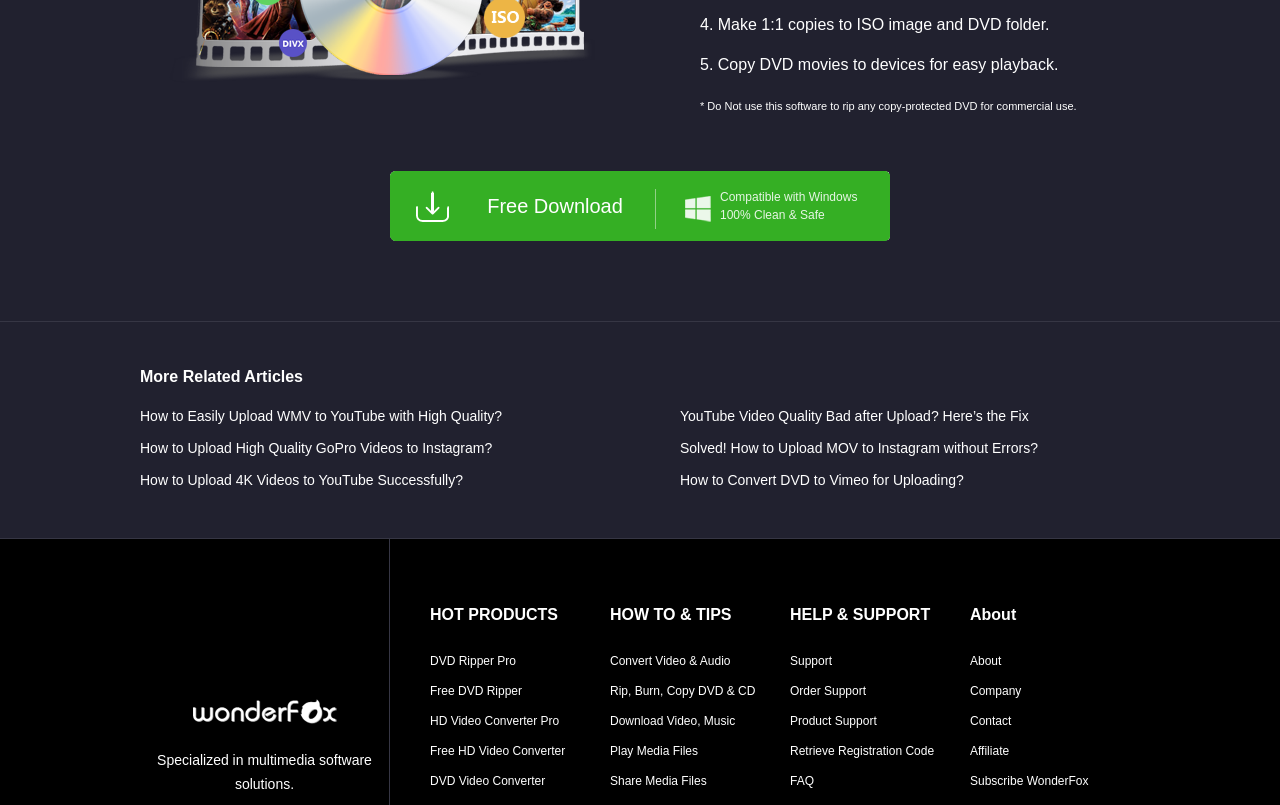Highlight the bounding box coordinates of the element that should be clicked to carry out the following instruction: "Learn how to upload WMV to YouTube". The coordinates must be given as four float numbers ranging from 0 to 1, i.e., [left, top, right, bottom].

[0.109, 0.507, 0.392, 0.527]